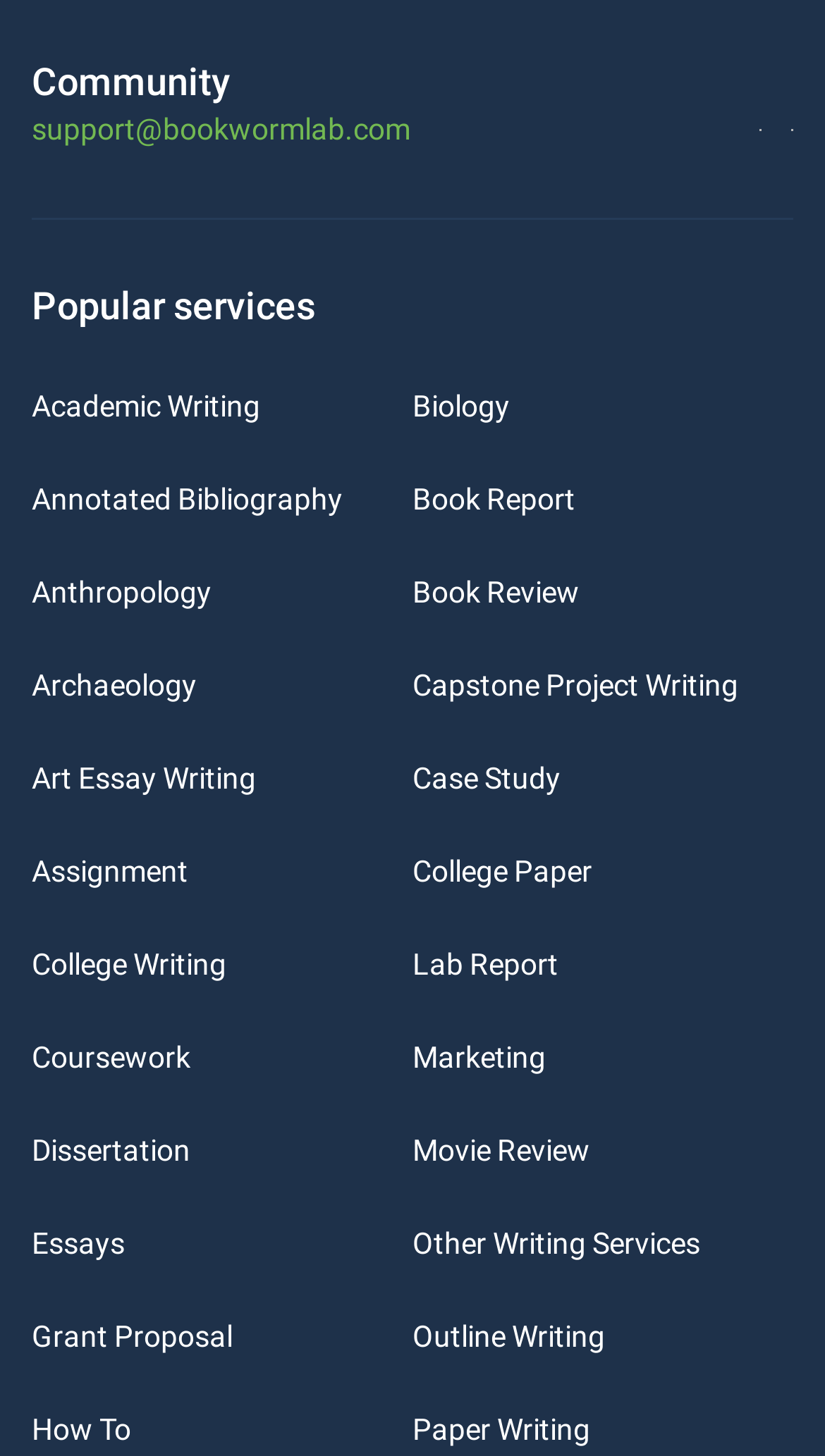Please determine the bounding box coordinates of the element to click on in order to accomplish the following task: "Contact support". Ensure the coordinates are four float numbers ranging from 0 to 1, i.e., [left, top, right, bottom].

[0.038, 0.077, 0.497, 0.1]